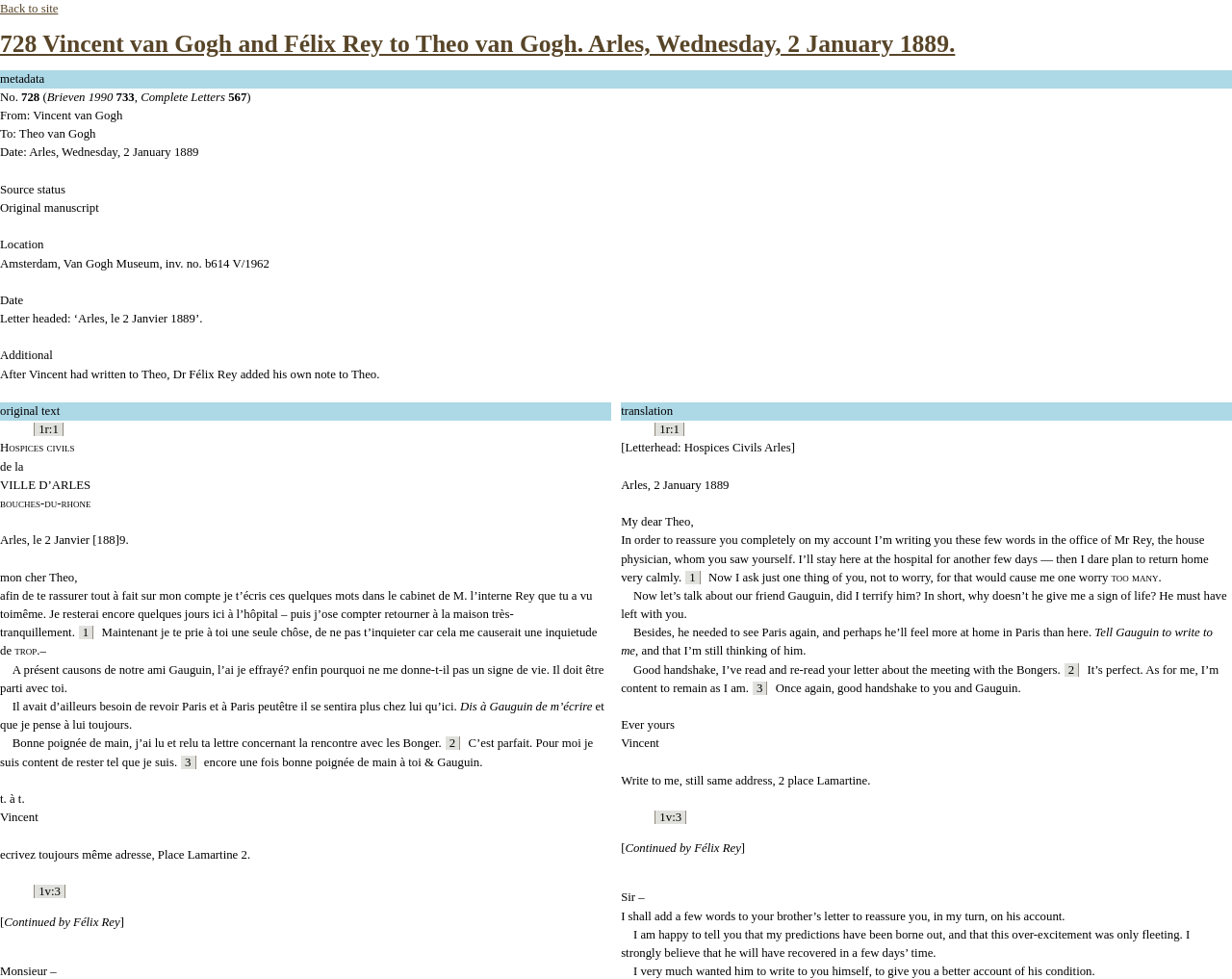Please answer the following question using a single word or phrase: 
What is the name of the friend mentioned in the letter?

Gauguin